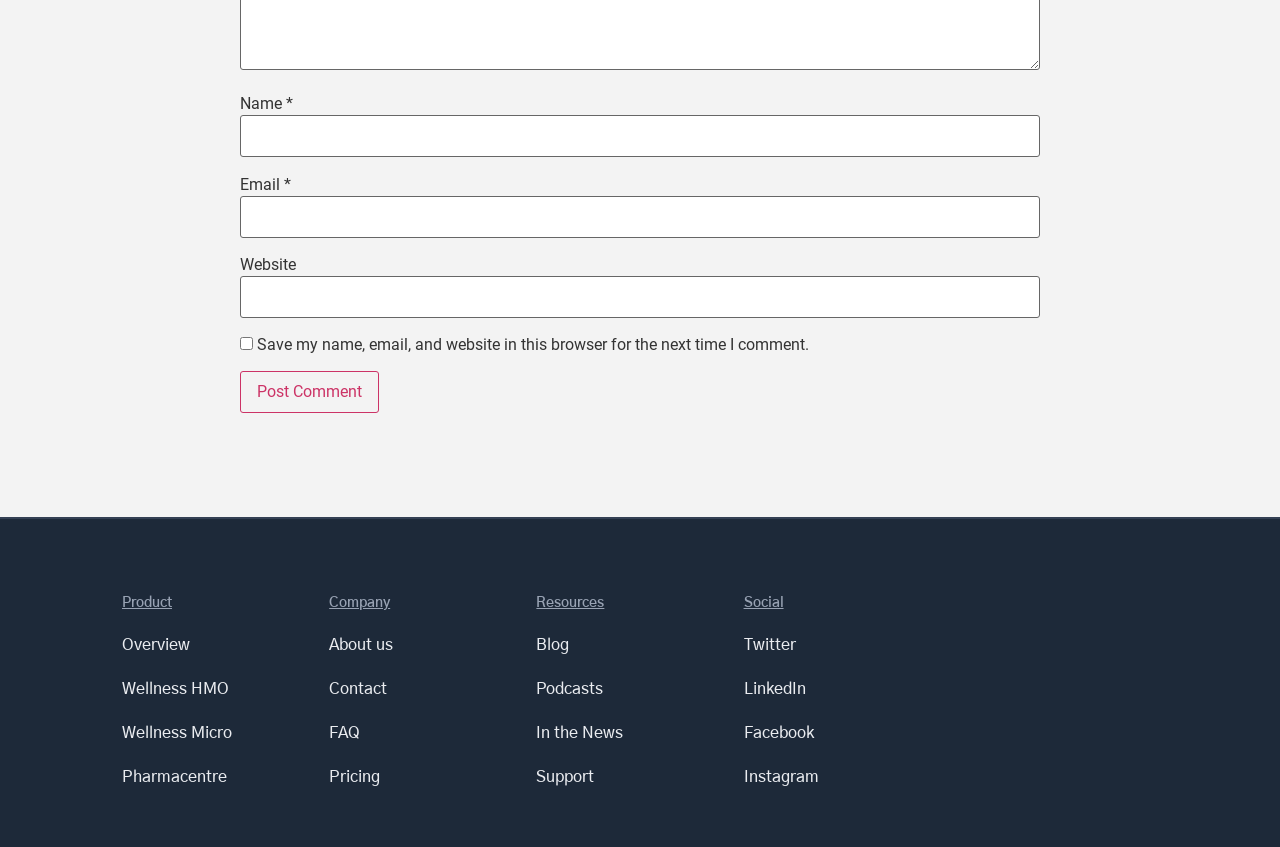Identify the bounding box coordinates of the clickable region required to complete the instruction: "Go to the About us page". The coordinates should be given as four float numbers within the range of 0 and 1, i.e., [left, top, right, bottom].

[0.257, 0.752, 0.307, 0.771]